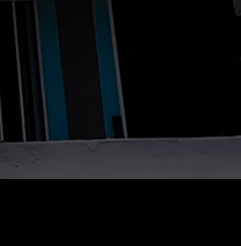Analyze the image and deliver a detailed answer to the question: What is the dominant color tone in the image?

The caption describes the vertical lines of varying shades, including dark tones accented with lighter hues of blue, indicating that dark tones are the dominant color tone in the image.